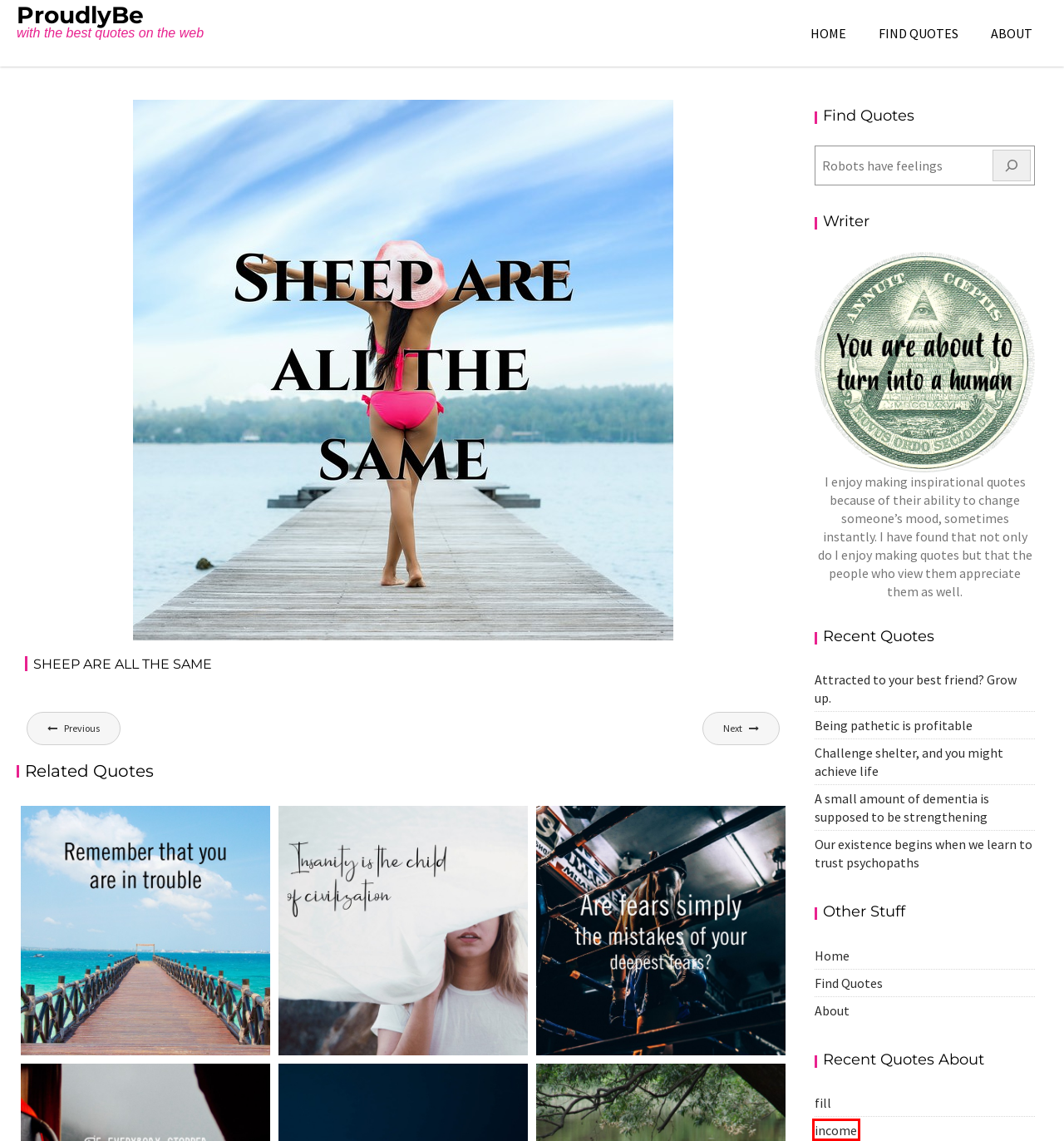Look at the screenshot of a webpage, where a red bounding box highlights an element. Select the best description that matches the new webpage after clicking the highlighted element. Here are the candidates:
A. Quotes about are - ProudlyBe
B. Are fears simply the mistakes of your deepest fears? - ProudlyBe
C. About - ProudlyBe
D. Quotes about same - ProudlyBe
E. A small amount of dementia is supposed to be strengthening - ProudlyBe
F. Sodomy is not to levitate, but to dream. - ProudlyBe
G. Quotes about income - ProudlyBe
H. You searched for  - ProudlyBe

G